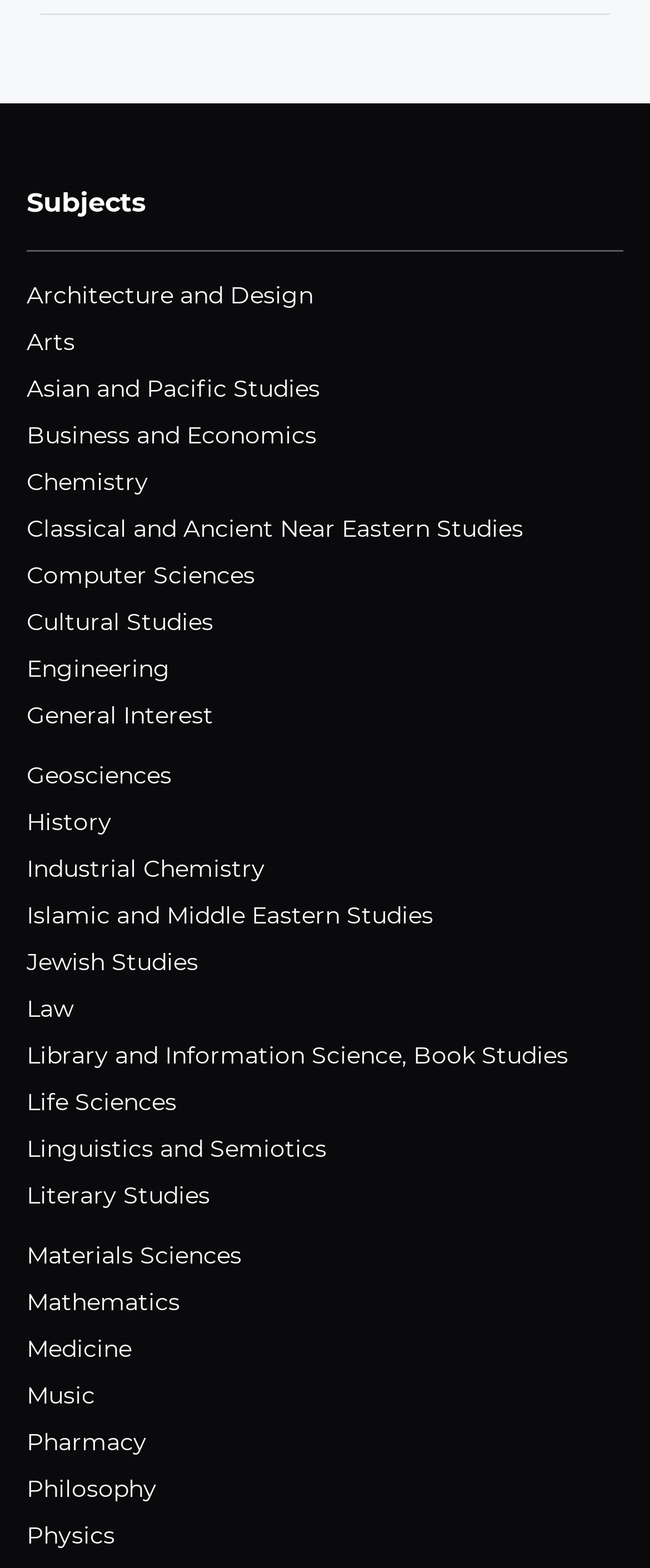Please find the bounding box coordinates of the element's region to be clicked to carry out this instruction: "Open Facebook page".

None